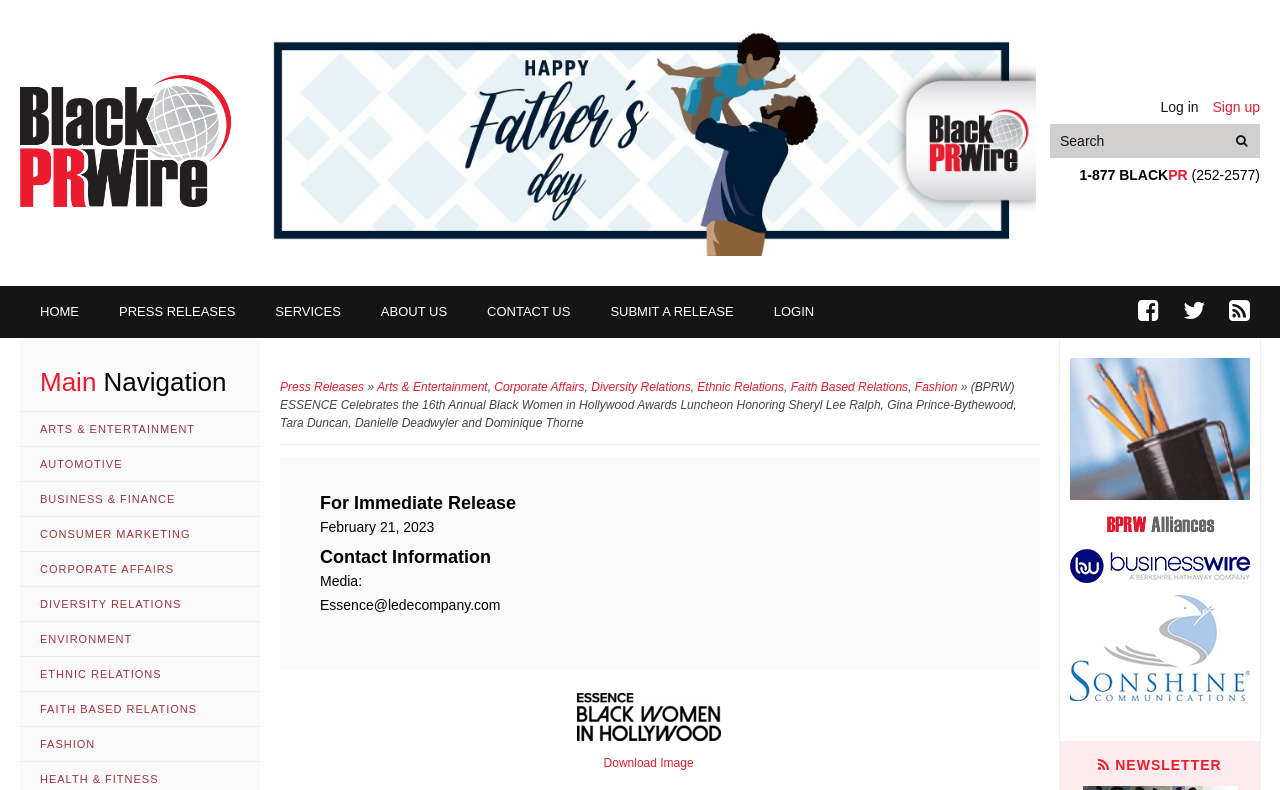Predict the bounding box coordinates for the UI element described as: "parent_node: Back". The coordinates should be four float numbers between 0 and 1, presented as [left, top, right, bottom].

None